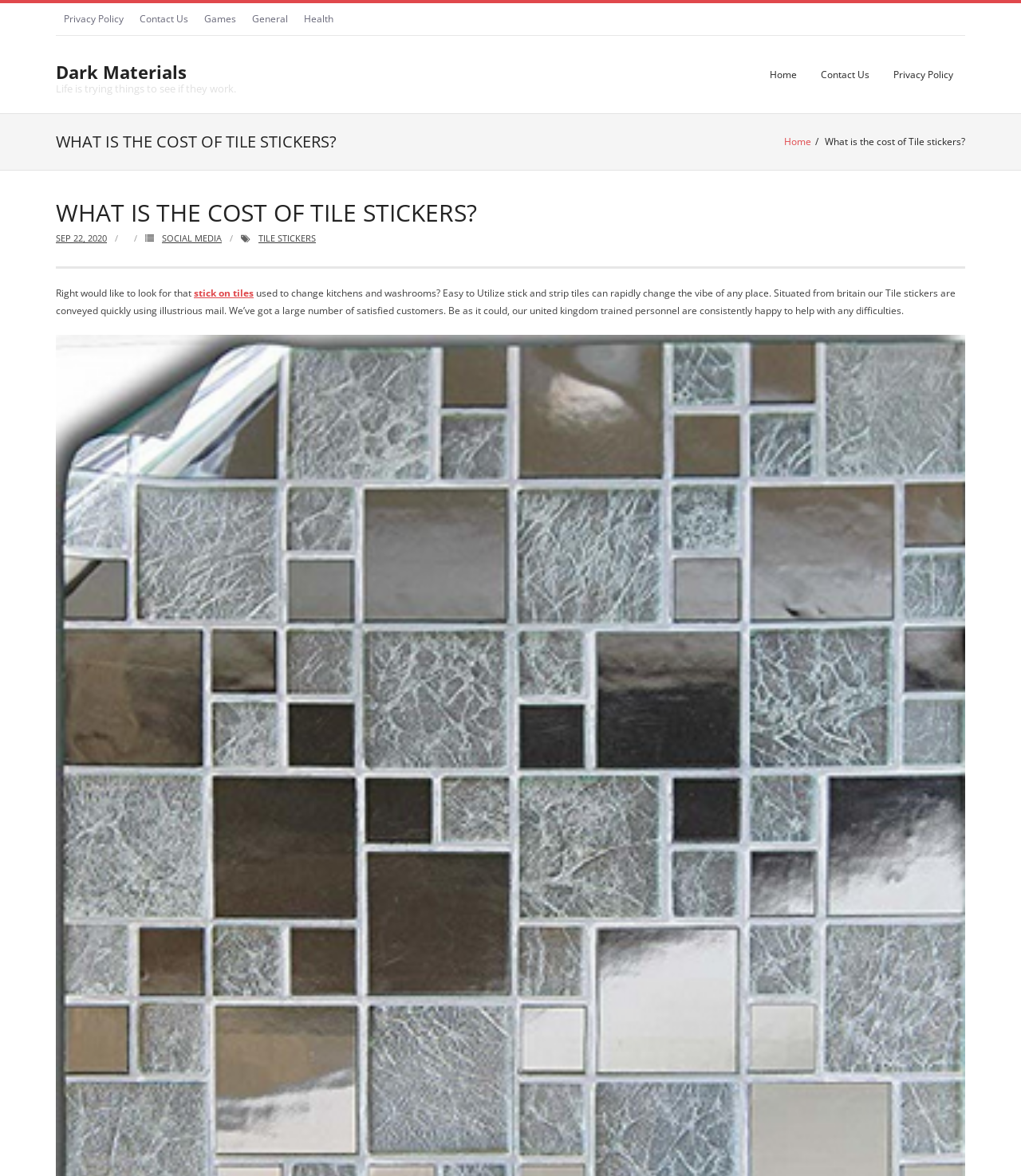Find the bounding box coordinates of the element to click in order to complete this instruction: "Read the article about 'WHAT IS THE COST OF TILE STICKERS?'". The bounding box coordinates must be four float numbers between 0 and 1, denoted as [left, top, right, bottom].

[0.055, 0.111, 0.5, 0.131]